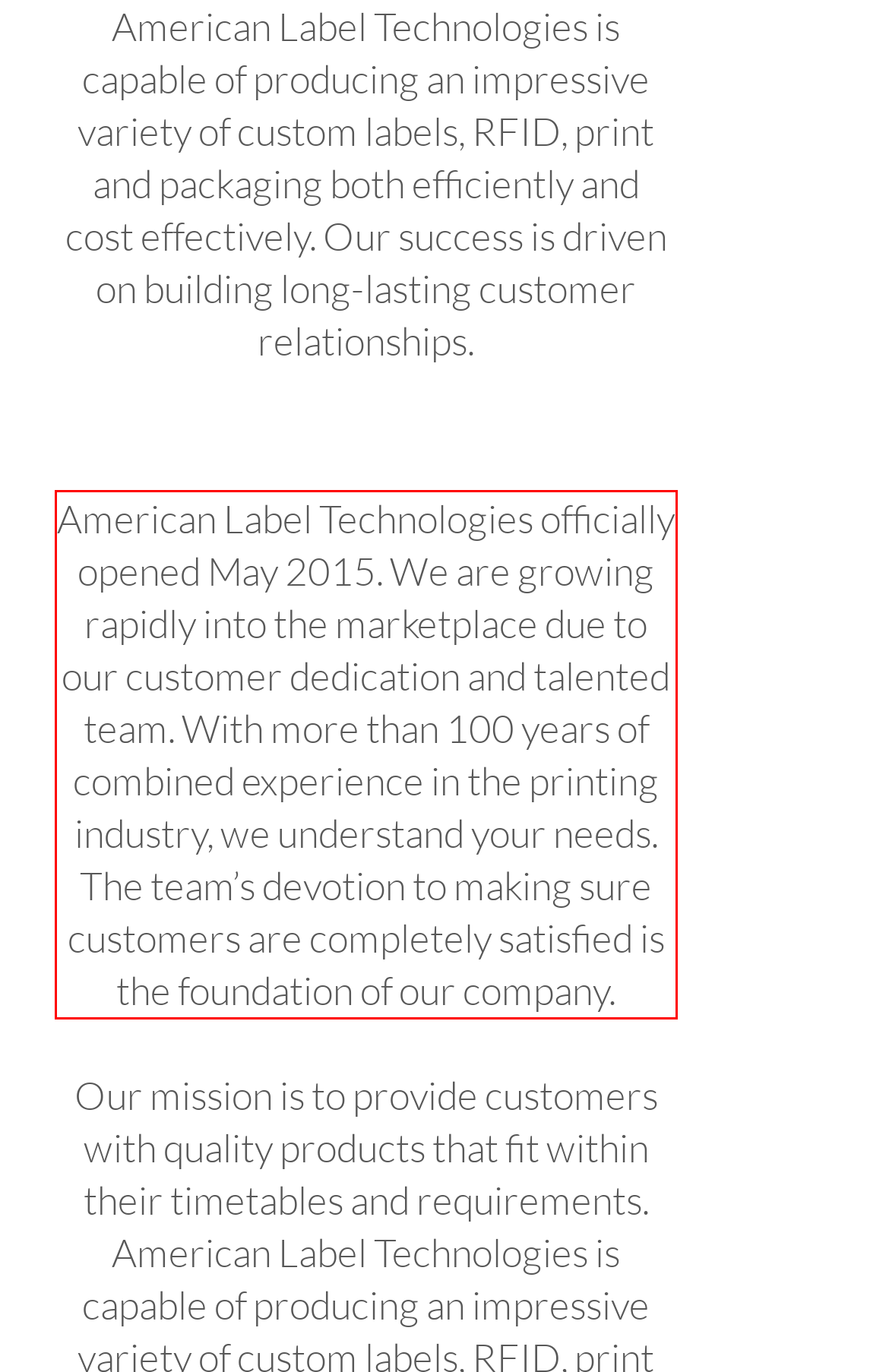Observe the screenshot of the webpage, locate the red bounding box, and extract the text content within it.

American Label Technologies officially opened May 2015. We are growing rapidly into the marketplace due to our customer dedication and talented team. With more than 100 years of combined experience in the printing industry, we understand your needs. The team’s devotion to making sure customers are completely satisfied is the foundation of our company.